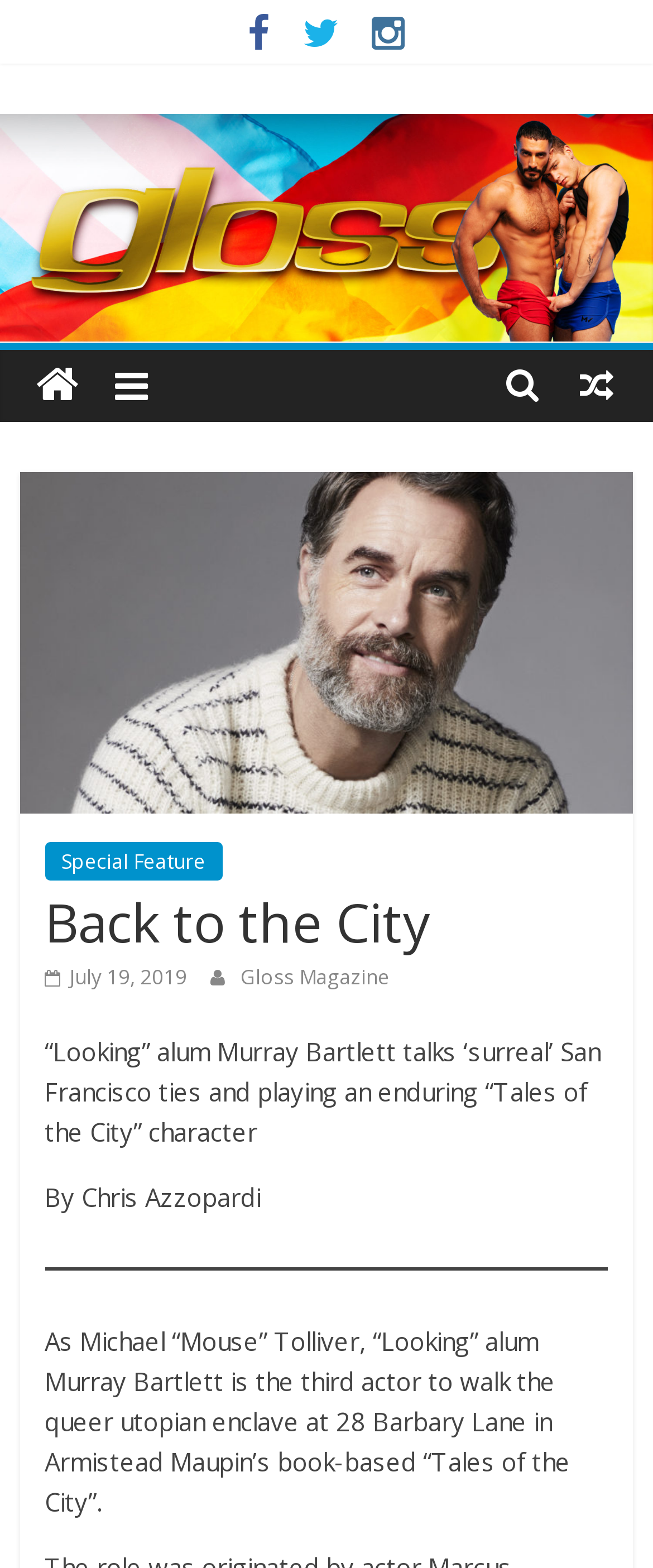What is the name of the magazine?
Please use the image to provide a one-word or short phrase answer.

Gloss Magazine